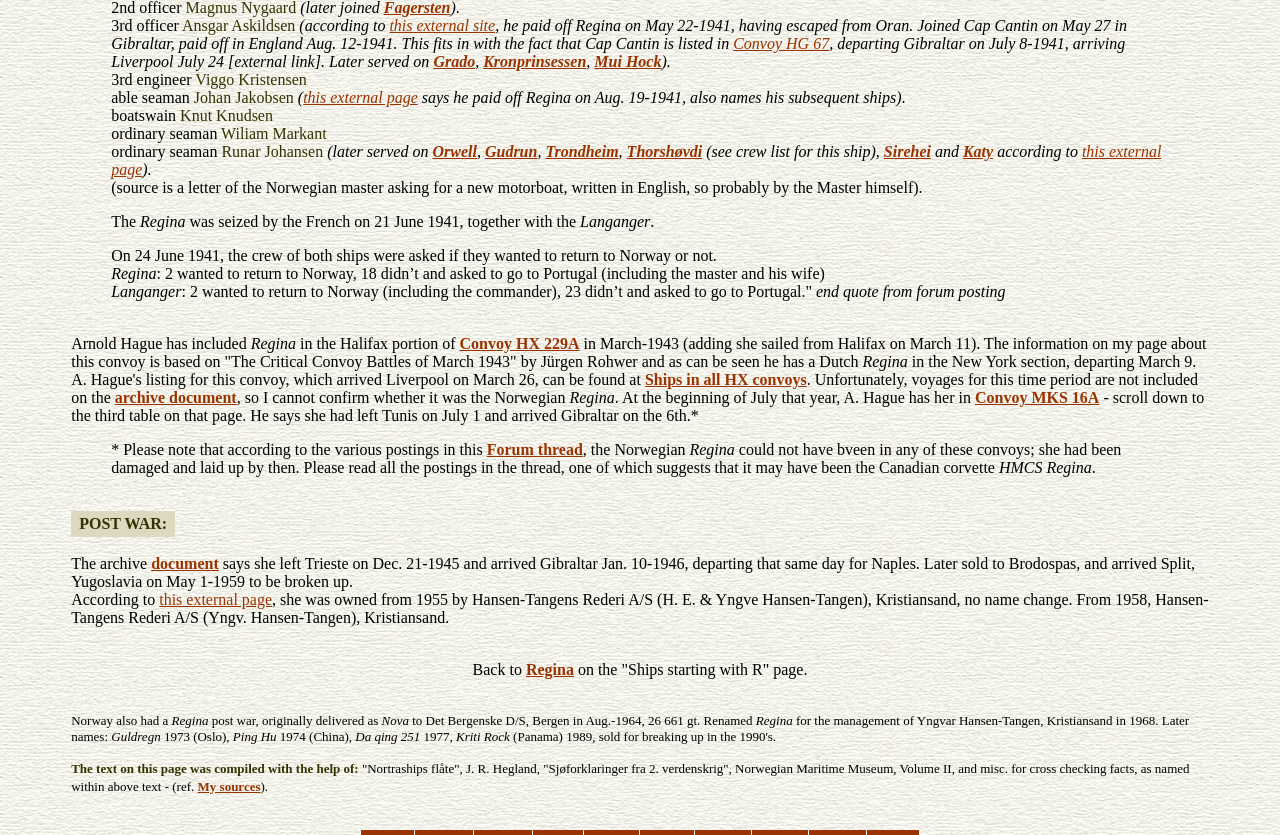Determine the bounding box coordinates for the area that should be clicked to carry out the following instruction: "follow 'this external site'".

[0.304, 0.02, 0.387, 0.041]